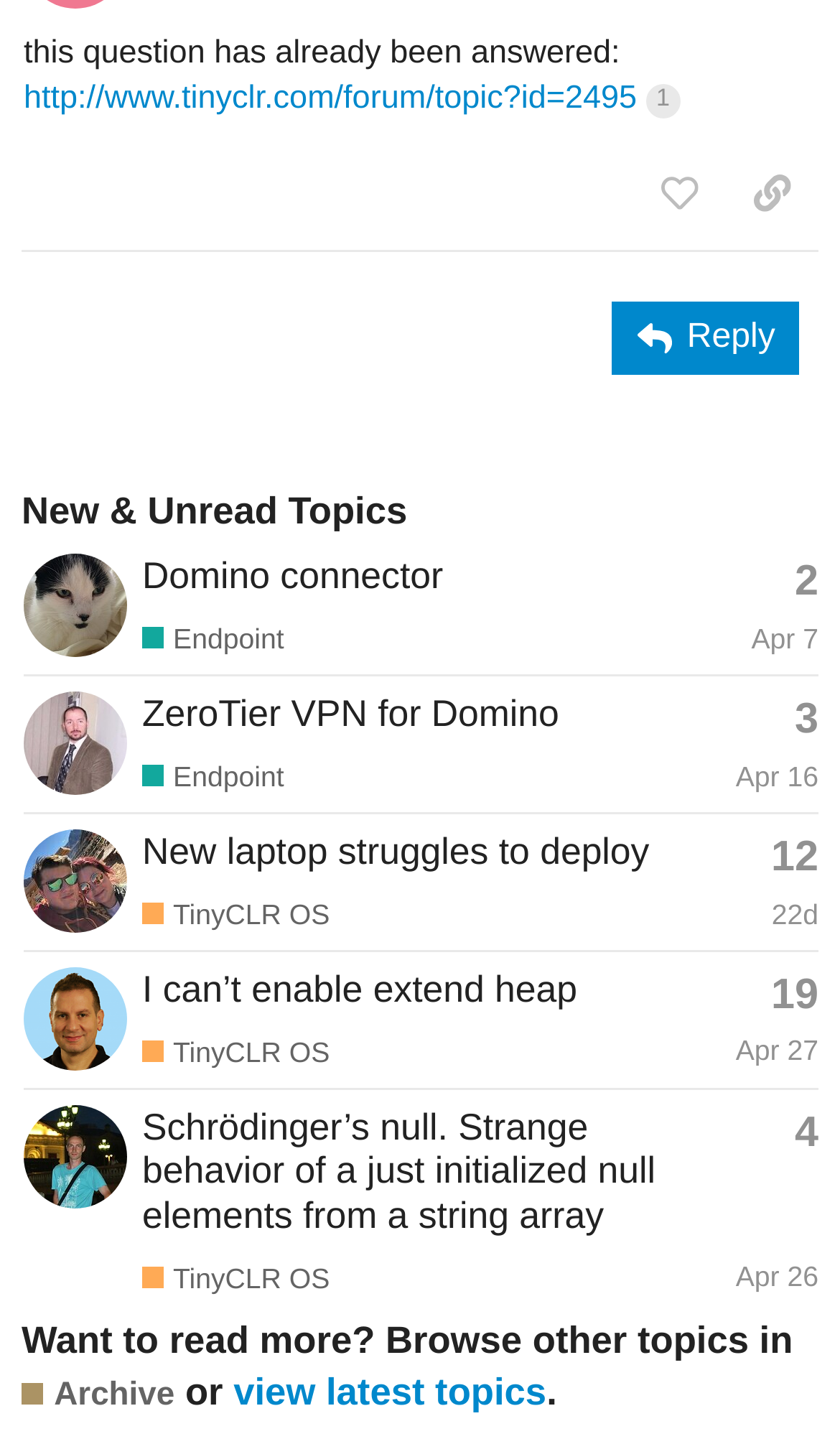Please provide a comprehensive response to the question based on the details in the image: Where can more topics be found?

The webpage suggests that more topics can be found in the 'Archive' or by viewing the 'latest topics'. These options are provided as links at the bottom of the webpage.